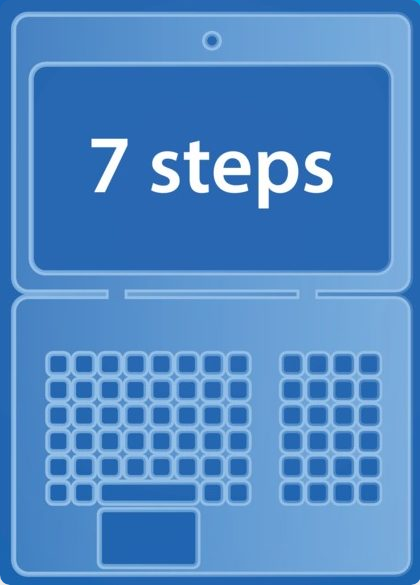Please study the image and answer the question comprehensively:
What is the purpose of the guide introduced by the laptop graphic?

The caption explains that the laptop graphic serves as an introduction to a structured guide aimed at assisting current college graduates in navigating their job search in today's competitive environment, implying that the guide's purpose is to provide job search assistance.